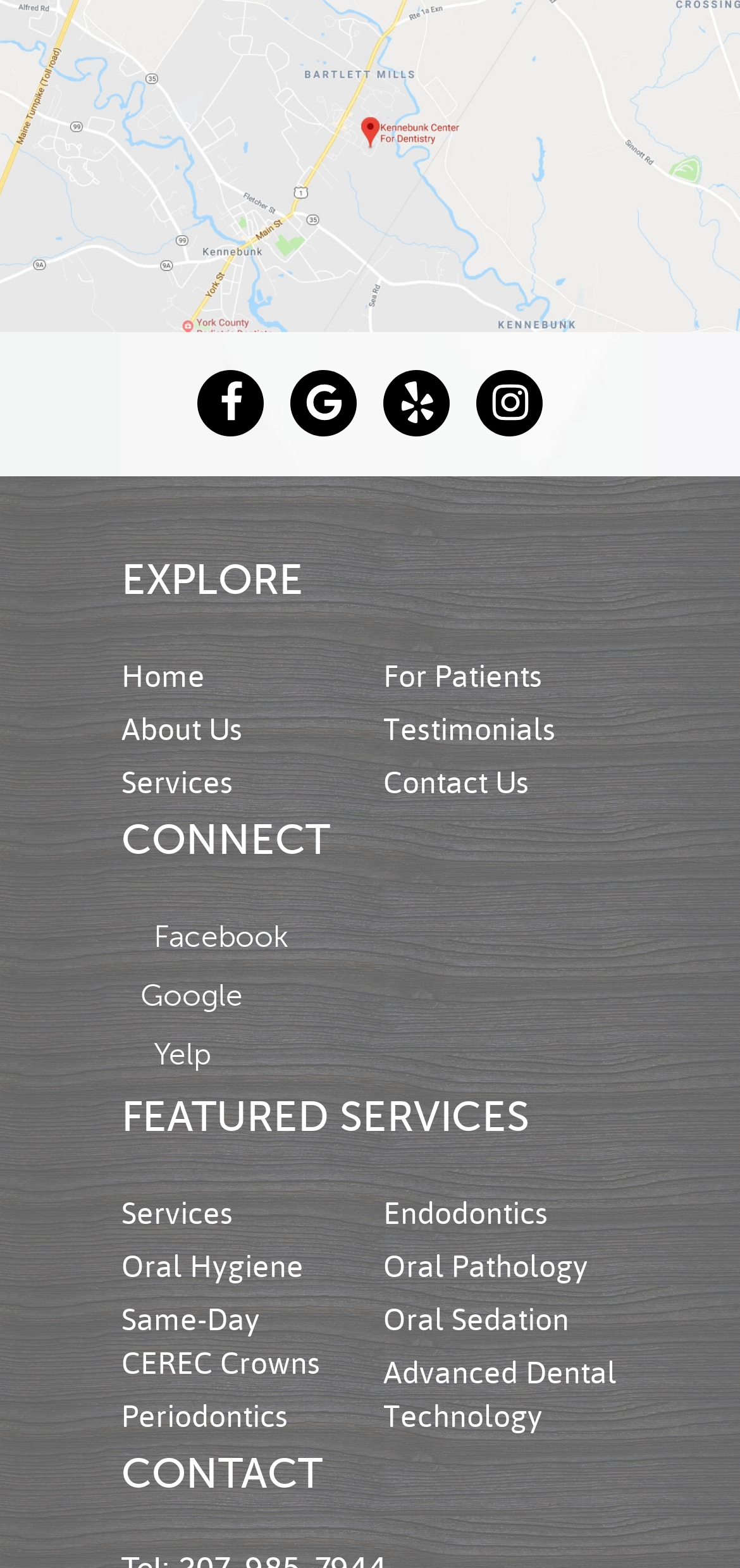Please determine the bounding box coordinates of the area that needs to be clicked to complete this task: 'Go to About Us page'. The coordinates must be four float numbers between 0 and 1, formatted as [left, top, right, bottom].

[0.164, 0.451, 0.328, 0.477]